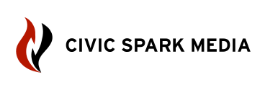Formulate a detailed description of the image content.

The image represents the logo of **Civic Spark Media**, characterized by a stylized flame design in red and black. The logo encapsulates the organization's commitment to serving as a vital source of news and information for the Wayne County community and beyond. Civic Spark Media focuses on fostering civic engagement and media literacy, providing in-depth coverage of local issues, and building collaborations with various community organizations. This visual identity reflects their mission to inspire and inform residents through dedicated journalistic efforts.